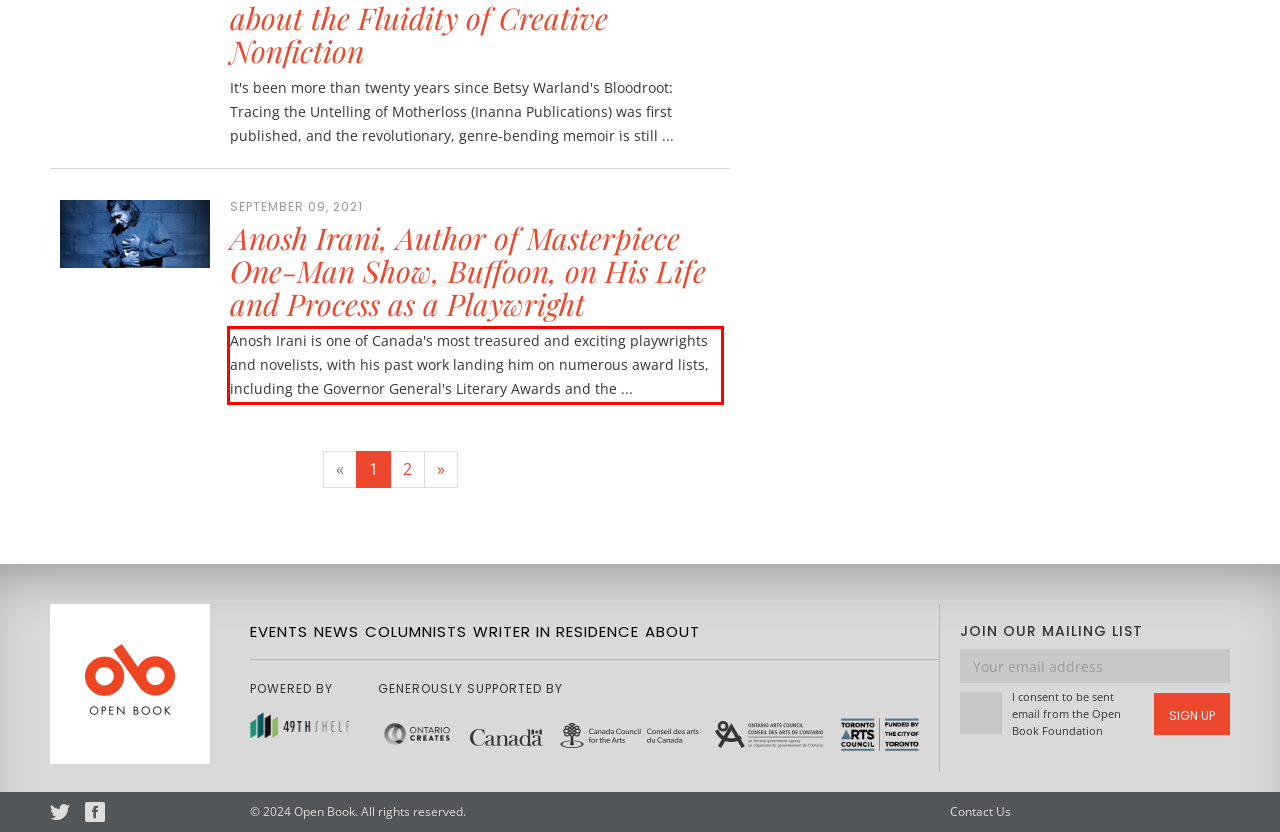Examine the screenshot of the webpage, locate the red bounding box, and perform OCR to extract the text contained within it.

Anosh Irani is one of Canada's most treasured and exciting playwrights and novelists, with his past work landing him on numerous award lists, including the Governor General's Literary Awards and the ...